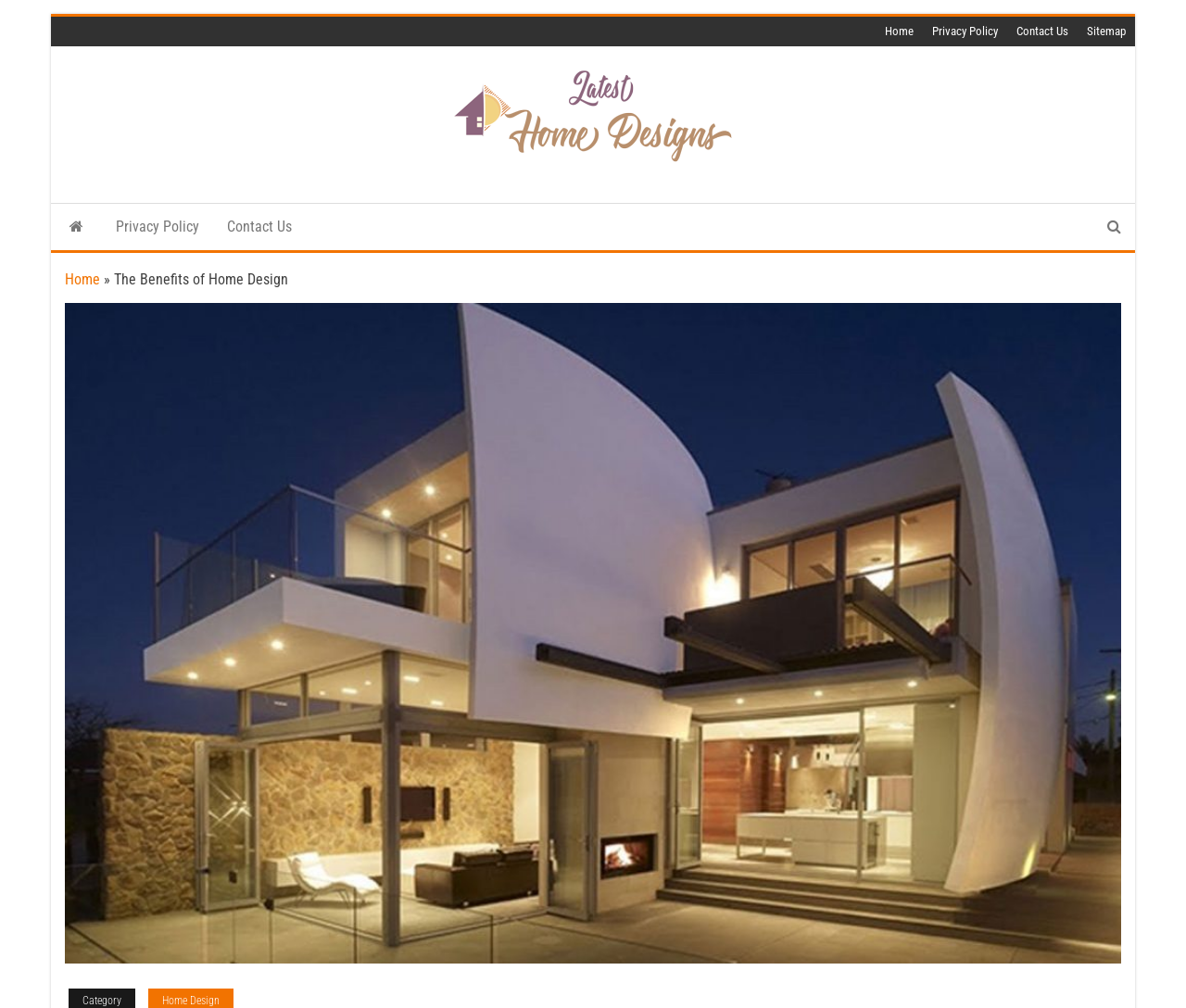Select the bounding box coordinates of the element I need to click to carry out the following instruction: "Click on Oil Filter Change with Lubrication Service".

None